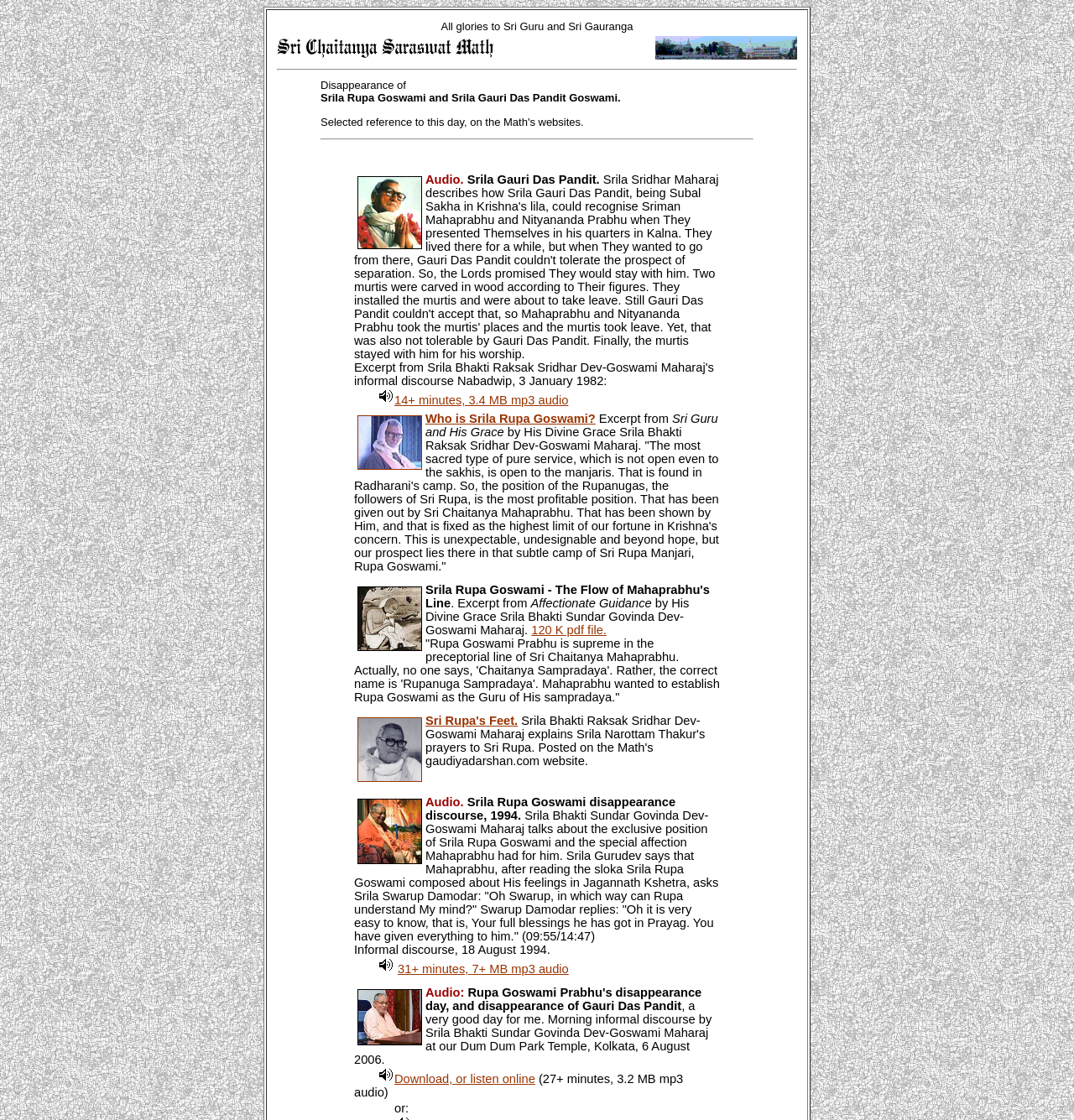What is the location of the morning informal discourse by Srila Bhakti Sundar Govinda Dev-Goswami Maharaj?
Use the image to answer the question with a single word or phrase.

Dum Dum Park Temple, Kolkata